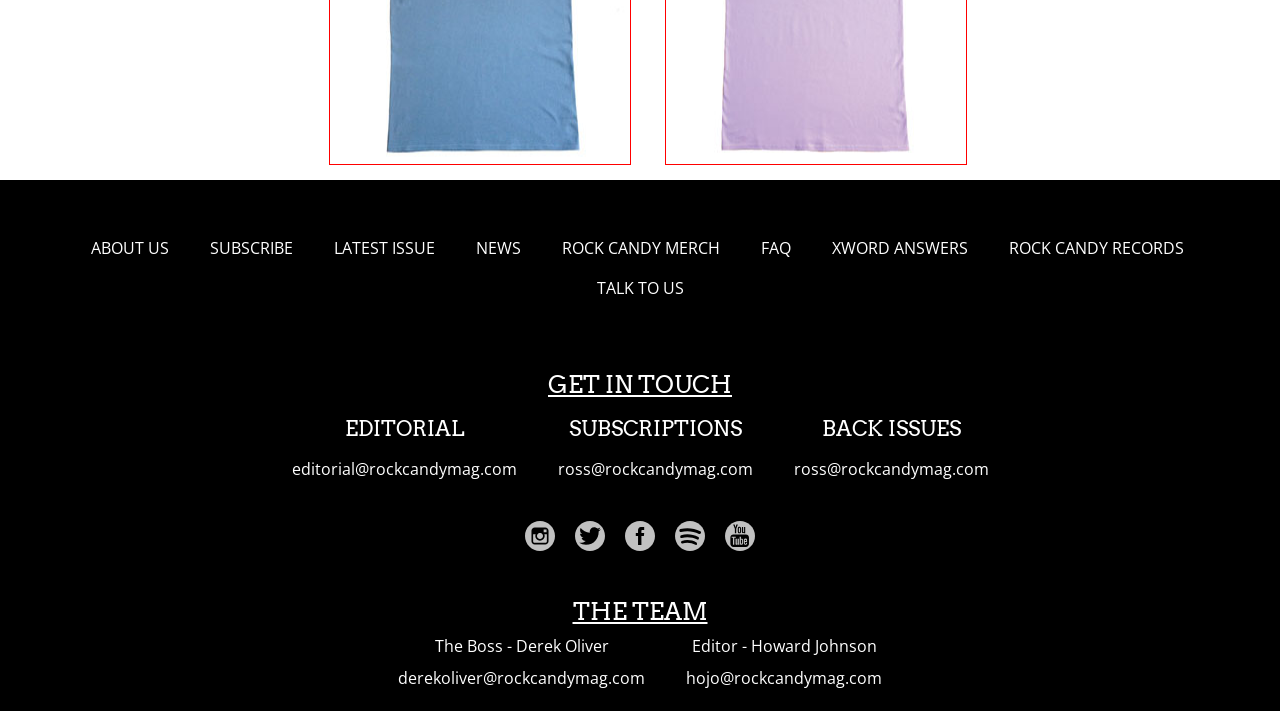Find the bounding box coordinates of the UI element according to this description: "ROCK CANDY MERCH".

[0.427, 0.321, 0.575, 0.377]